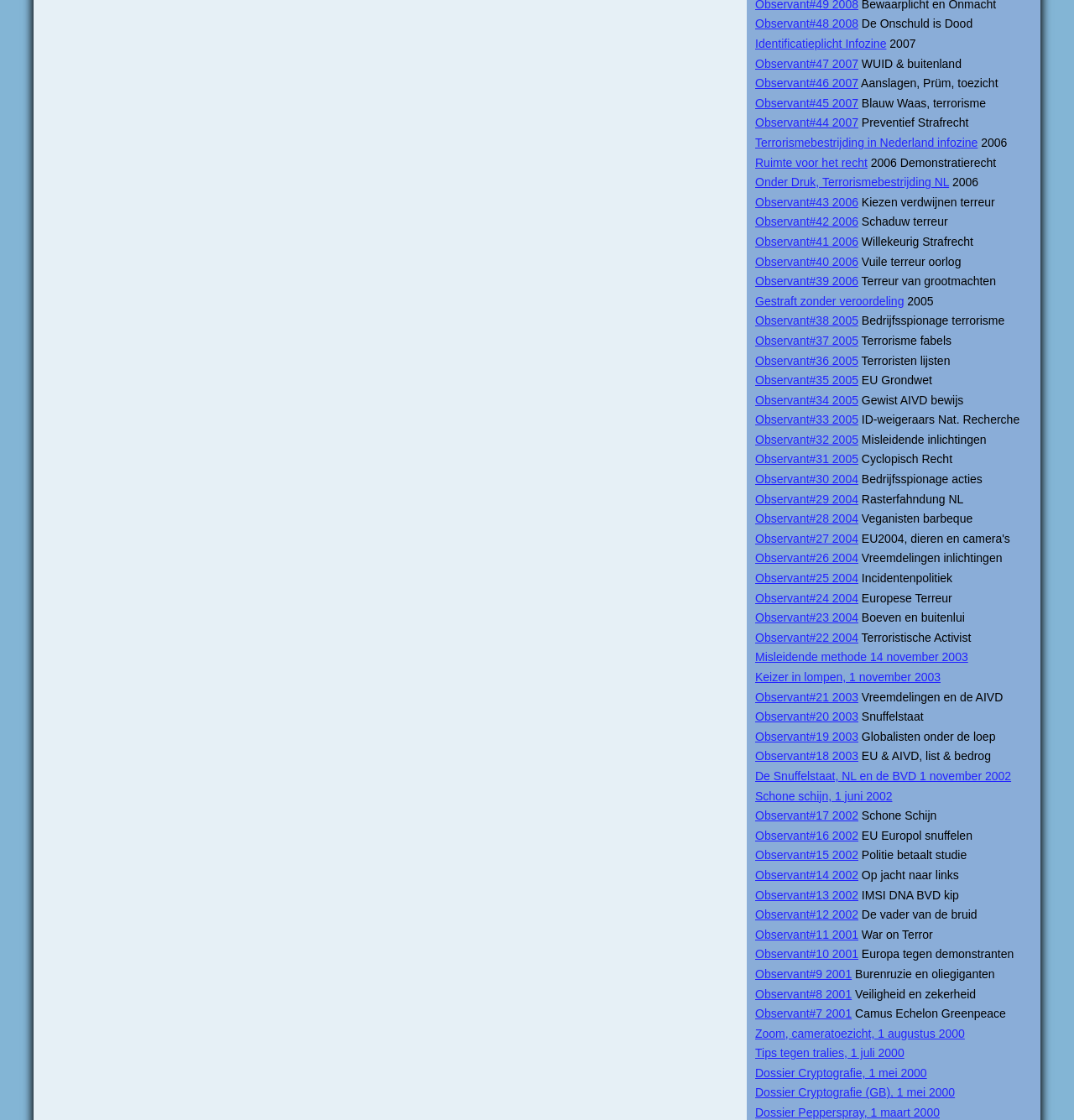Provide a short, one-word or phrase answer to the question below:
What is the theme of the webpage?

Terrorism and security